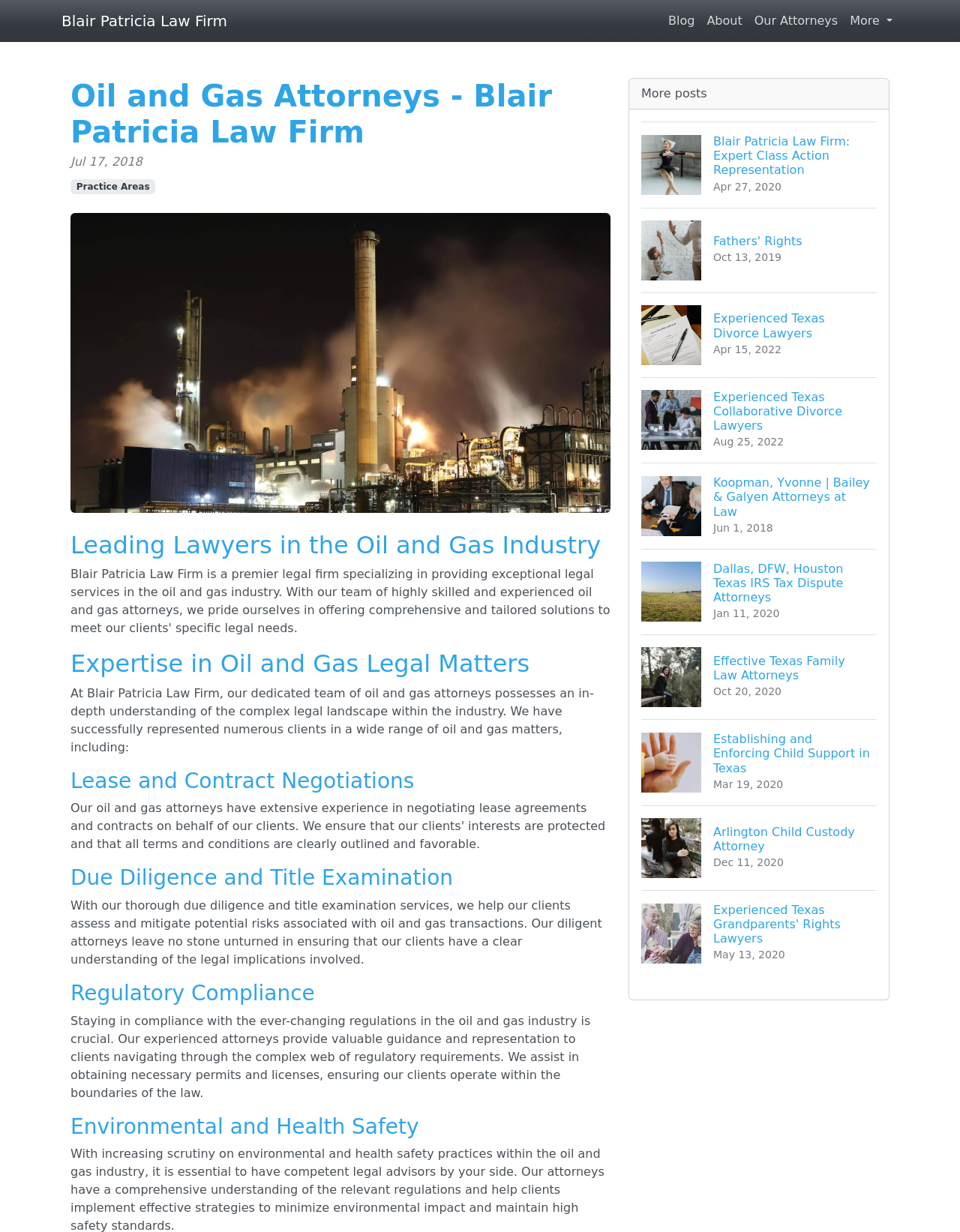Kindly determine the bounding box coordinates for the area that needs to be clicked to execute this instruction: "Click the 'More' button".

[0.879, 0.005, 0.936, 0.029]